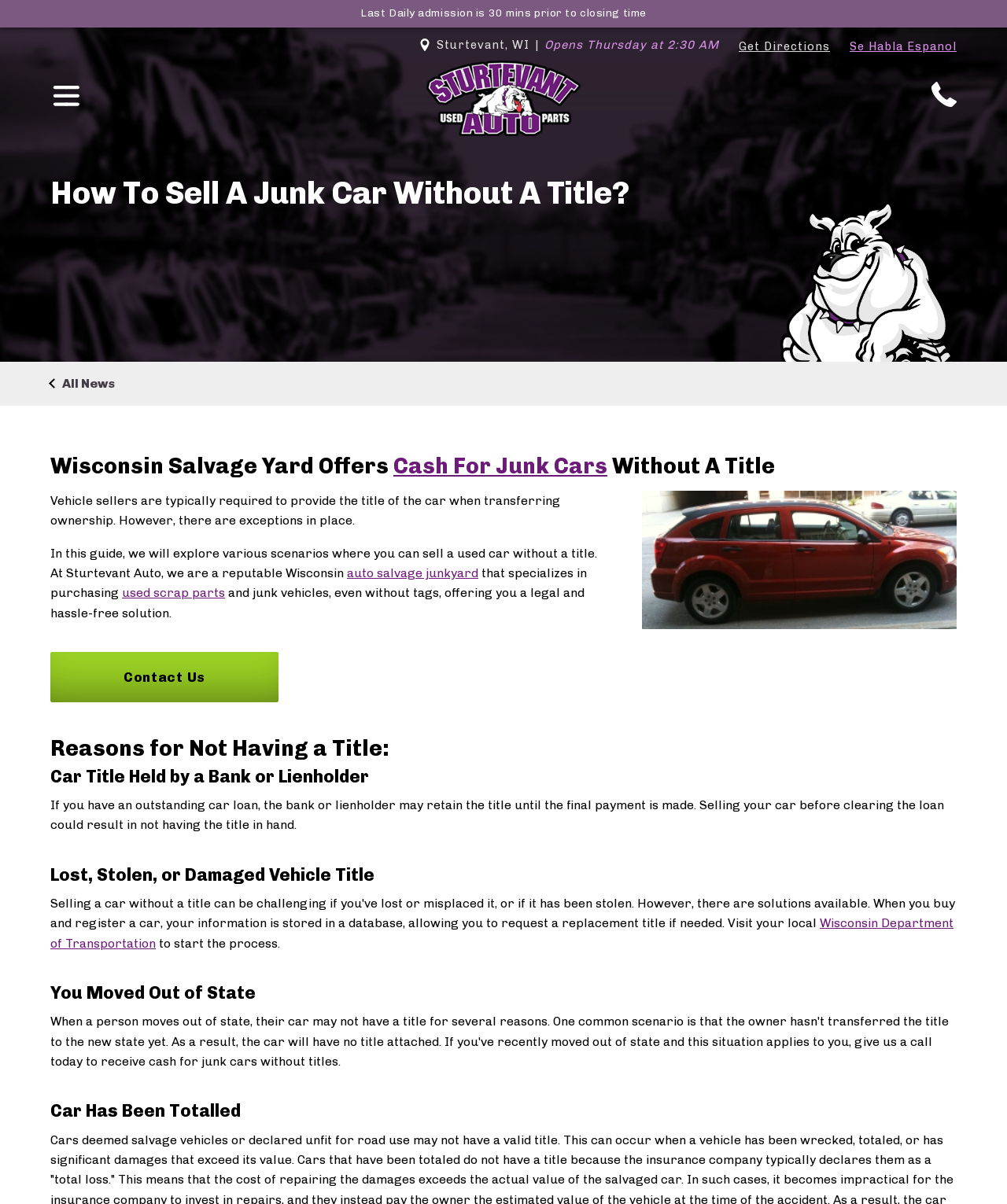What to do if you lost or damaged your vehicle title?
Based on the screenshot, respond with a single word or phrase.

Contact Wisconsin Department of Transportation